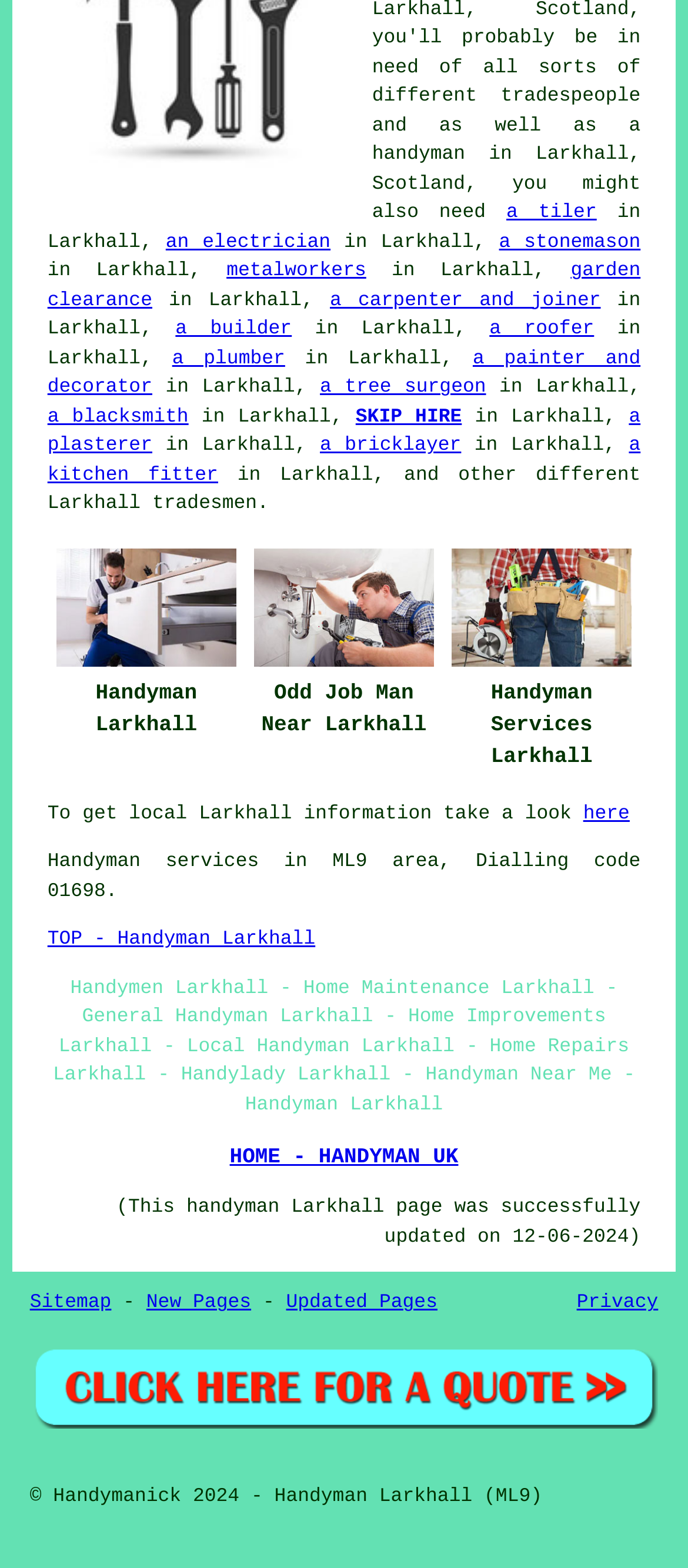Determine the bounding box coordinates for the clickable element to execute this instruction: "visit the sitemap". Provide the coordinates as four float numbers between 0 and 1, i.e., [left, top, right, bottom].

[0.043, 0.825, 0.162, 0.838]